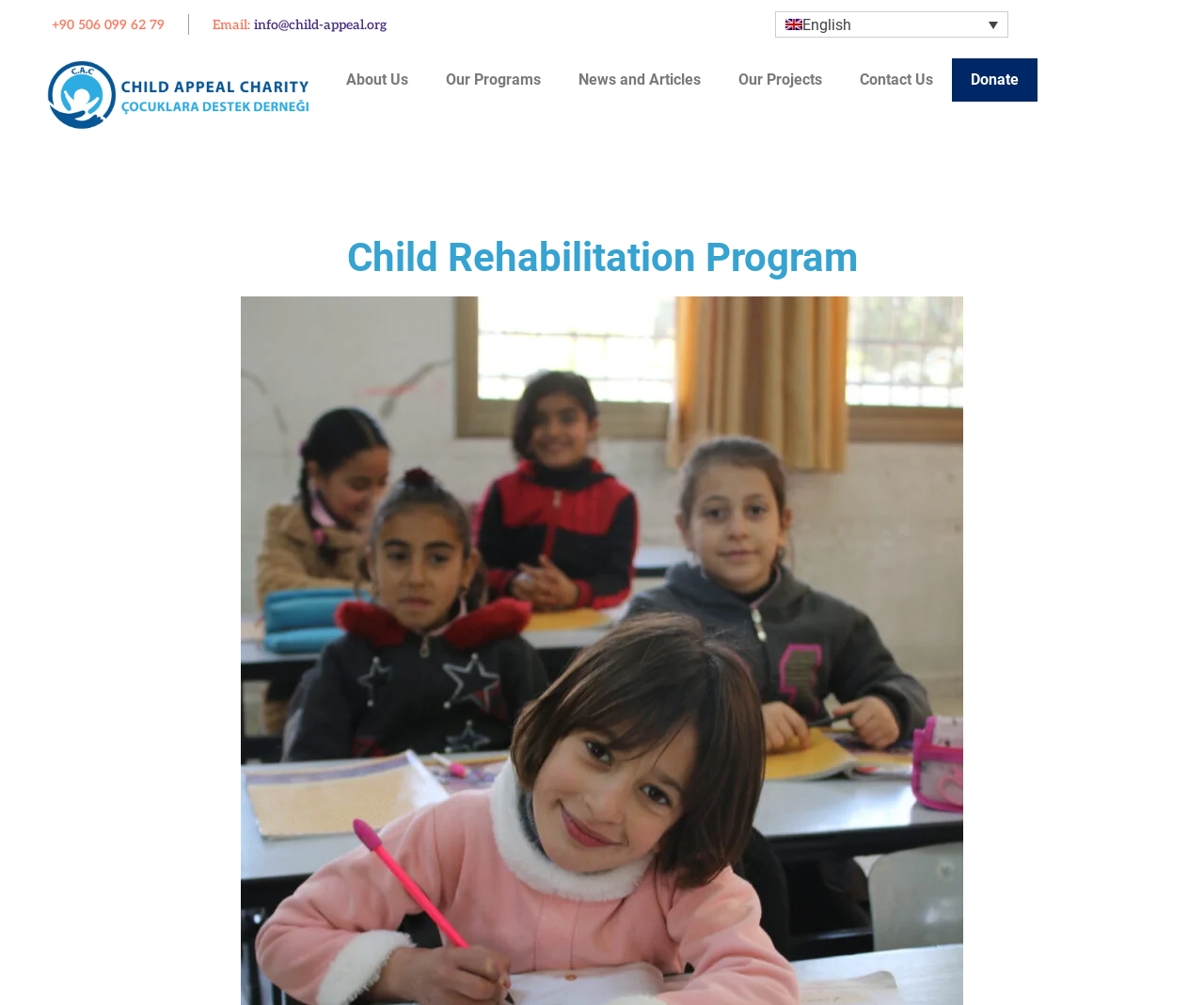Identify the bounding box coordinates of the region that should be clicked to execute the following instruction: "Click on the 'Home' link".

None